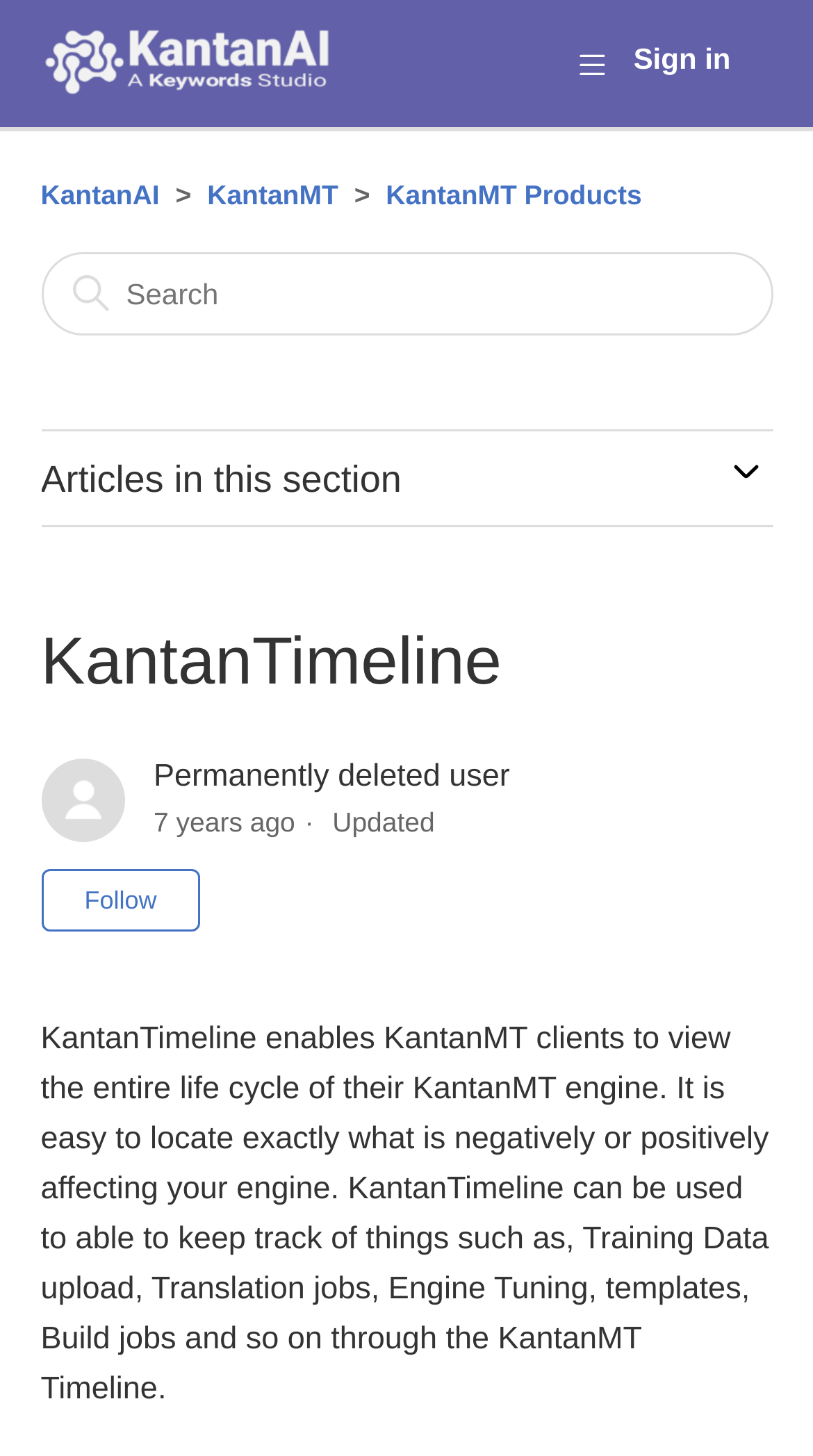Identify the bounding box coordinates for the element you need to click to achieve the following task: "Sign in". The coordinates must be four float values ranging from 0 to 1, formatted as [left, top, right, bottom].

[0.779, 0.026, 0.95, 0.056]